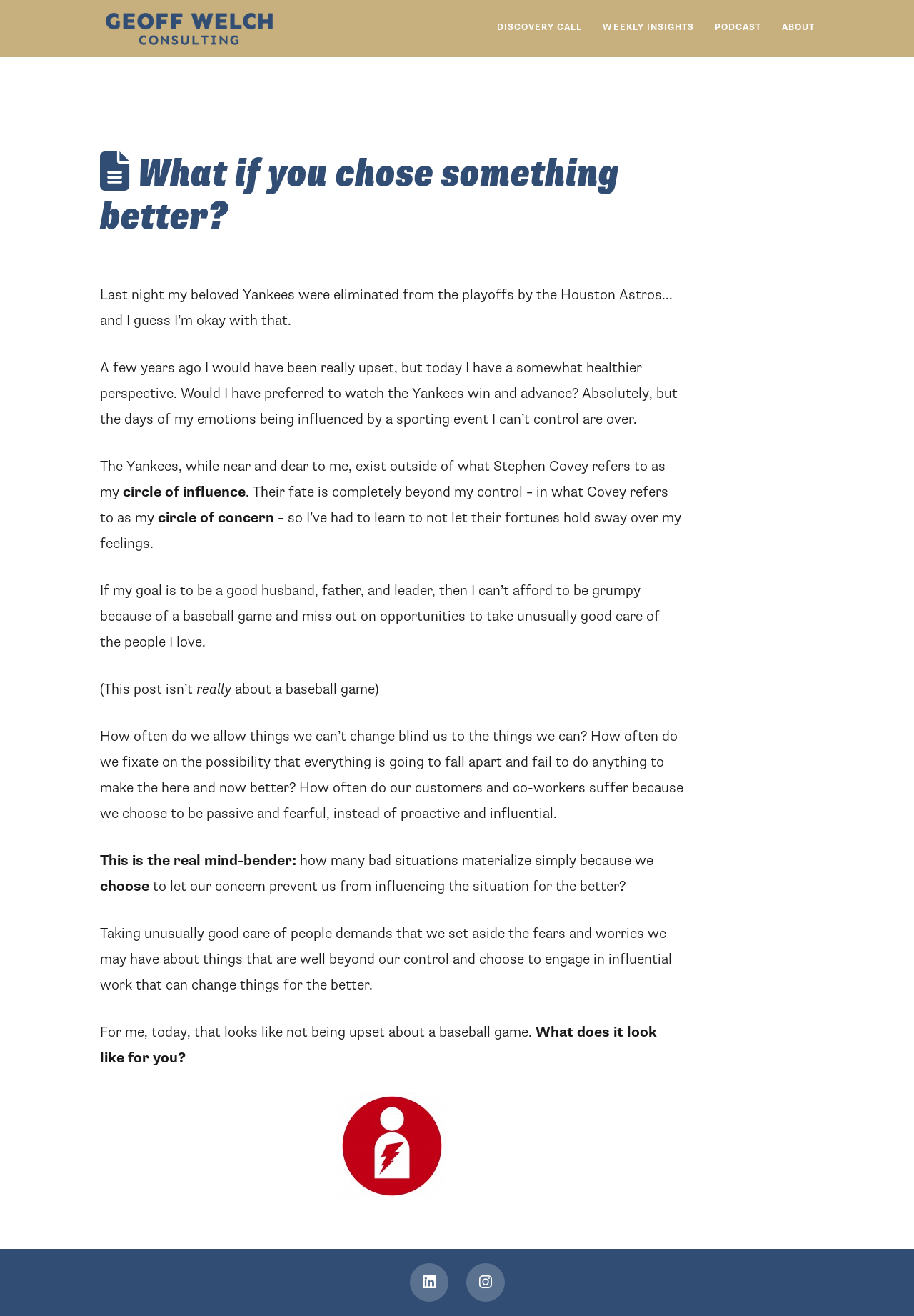Provide a one-word or brief phrase answer to the question:
What is the purpose of taking unusually good care of people?

To change things for the better